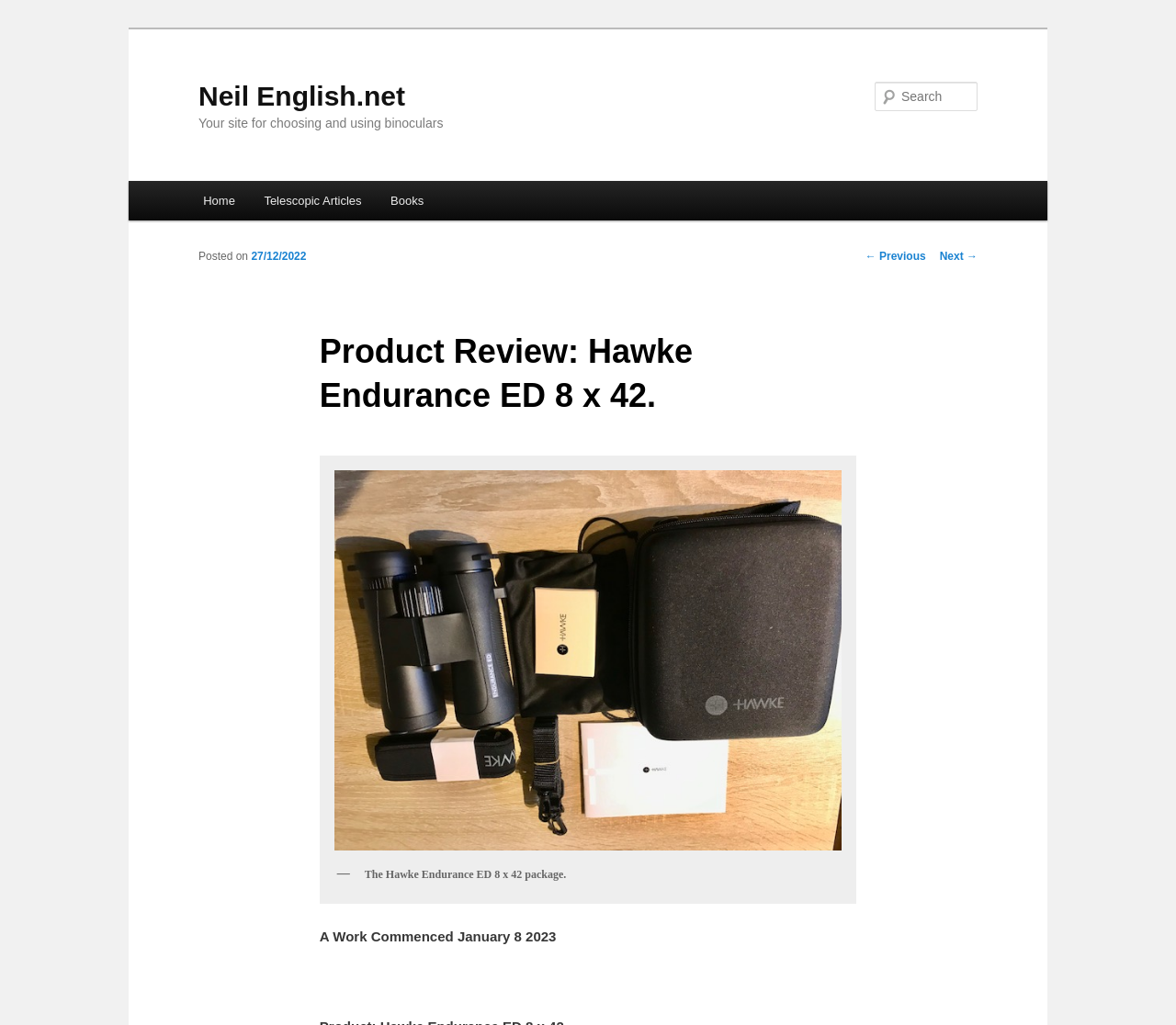Kindly determine the bounding box coordinates for the clickable area to achieve the given instruction: "Check the date of the post".

[0.214, 0.244, 0.26, 0.257]